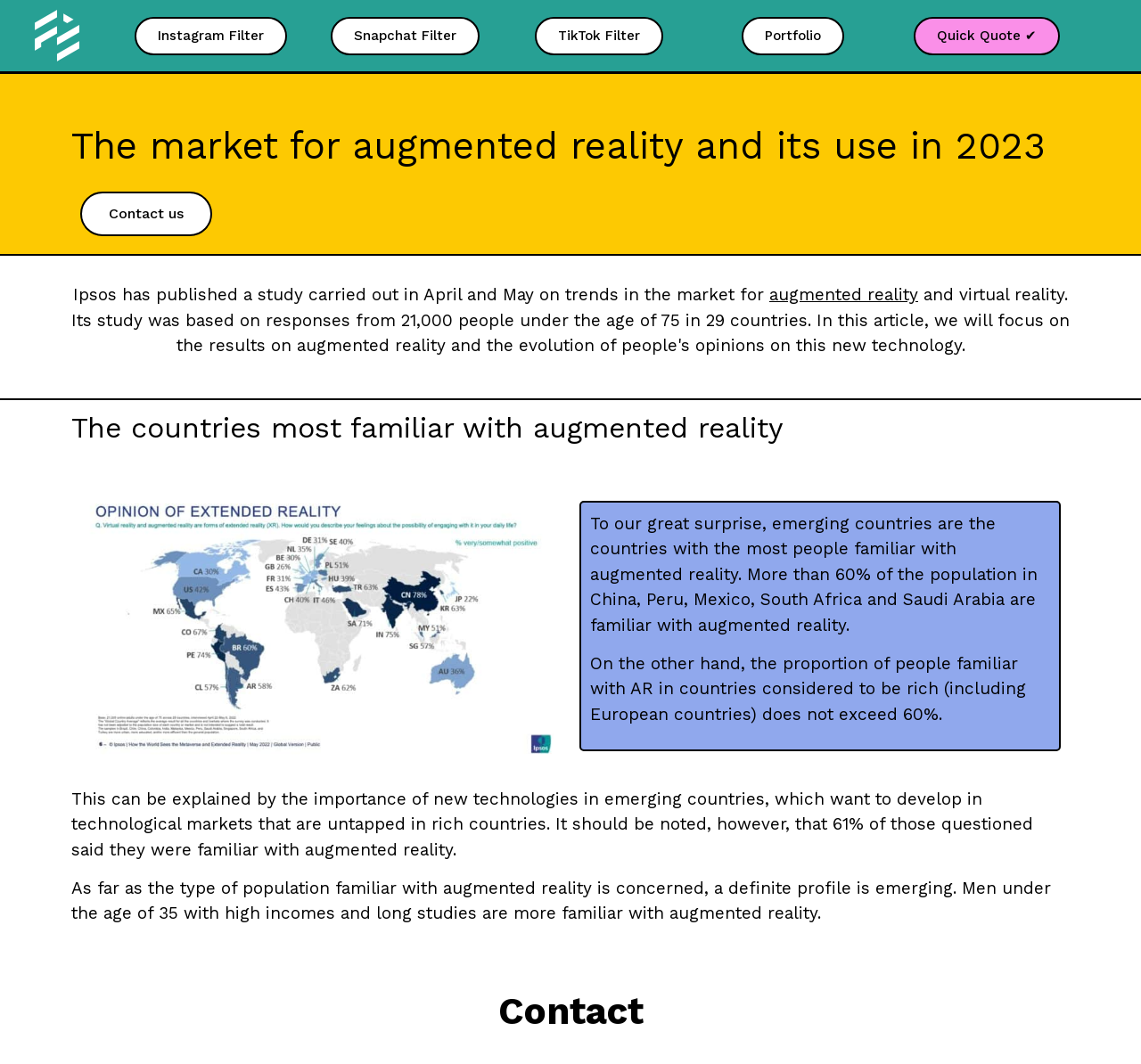Please determine the bounding box coordinates of the element's region to click for the following instruction: "Click the Instagram Filter link".

[0.118, 0.015, 0.252, 0.052]